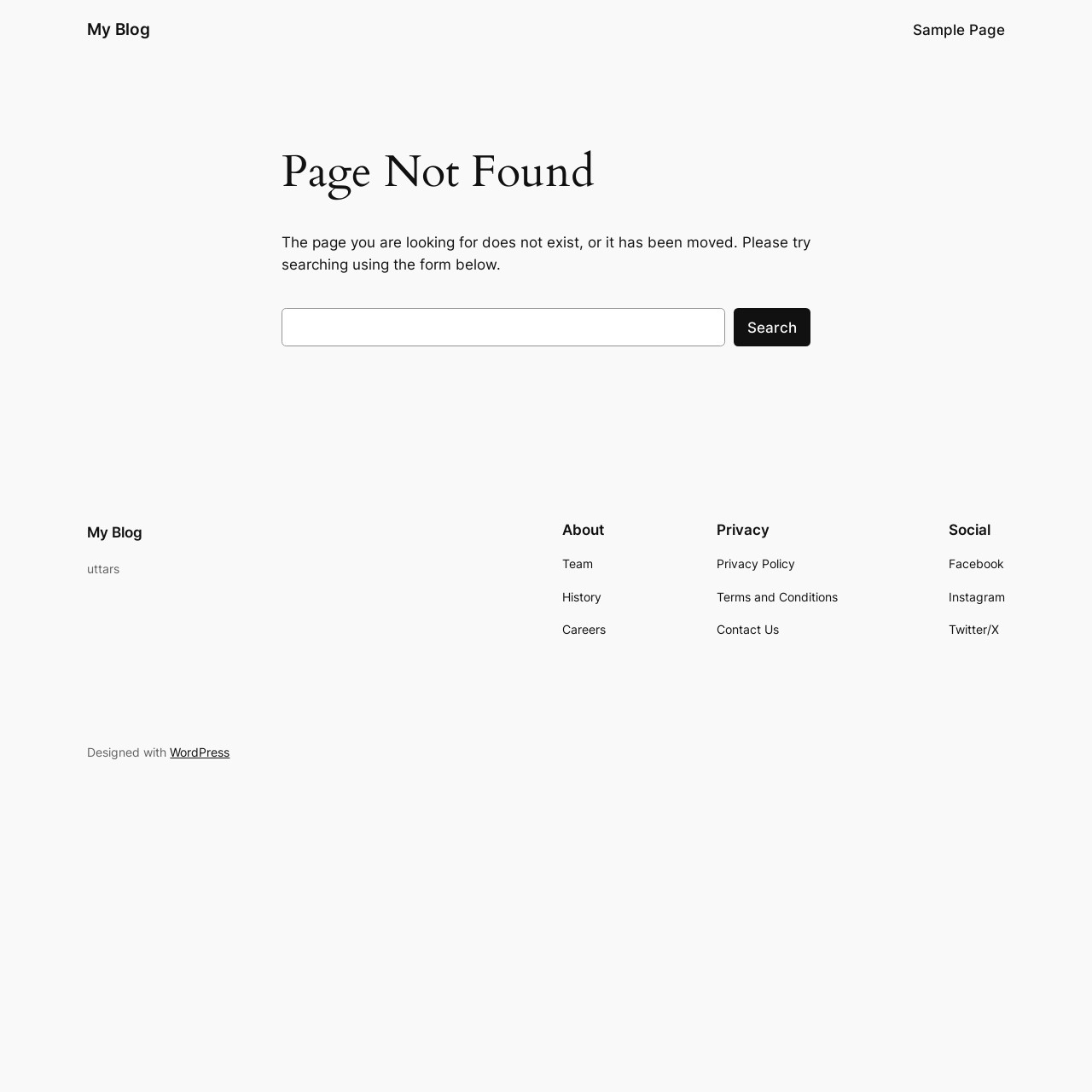Please determine the bounding box coordinates for the UI element described here. Use the format (top-left x, top-left y, bottom-right x, bottom-right y) with values bounded between 0 and 1: parent_node: Search name="s"

[0.258, 0.282, 0.664, 0.317]